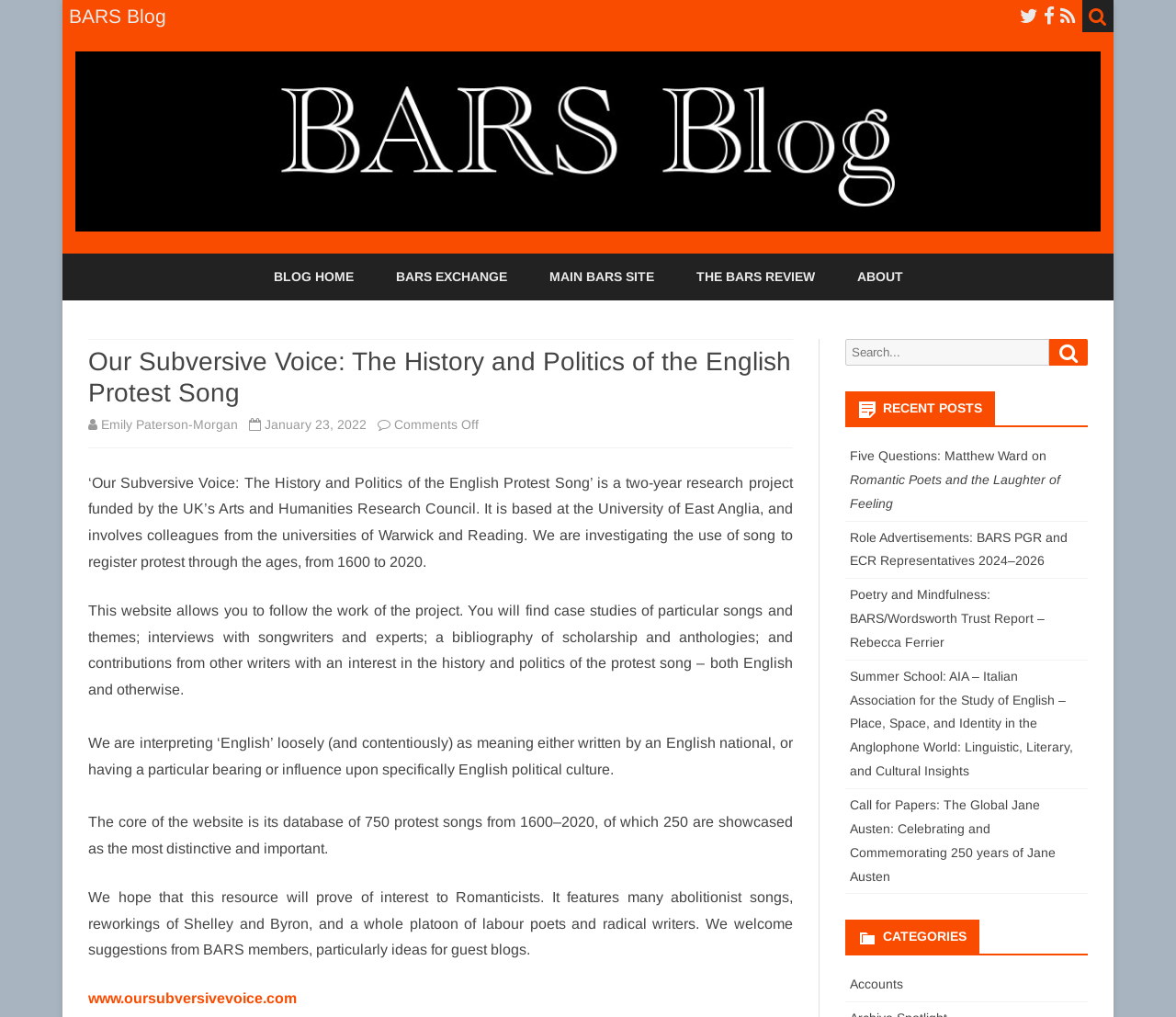Provide the bounding box coordinates of the HTML element this sentence describes: "buy it".

None